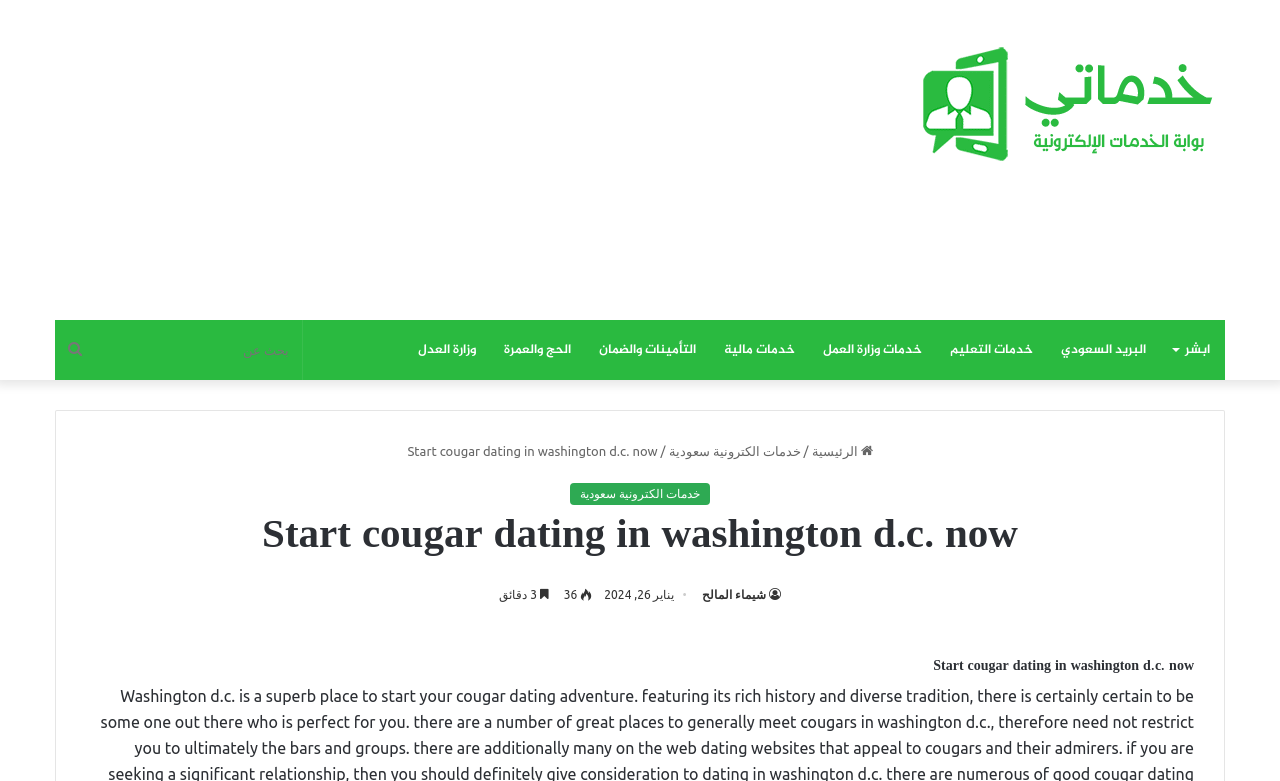Locate the bounding box of the UI element described in the following text: "شيماء المالح".

[0.548, 0.752, 0.61, 0.769]